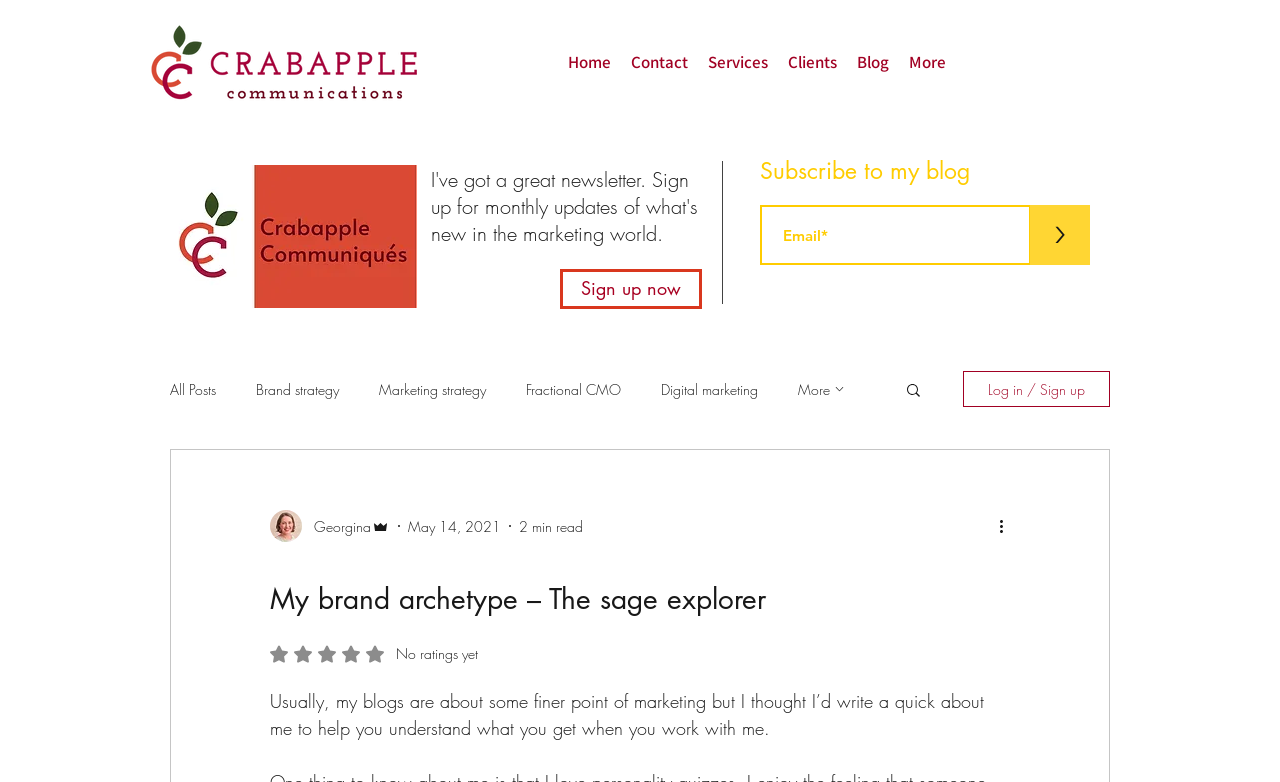Locate the bounding box coordinates of the clickable region necessary to complete the following instruction: "Click on the 'Home' link". Provide the coordinates in the format of four float numbers between 0 and 1, i.e., [left, top, right, bottom].

[0.436, 0.06, 0.485, 0.098]